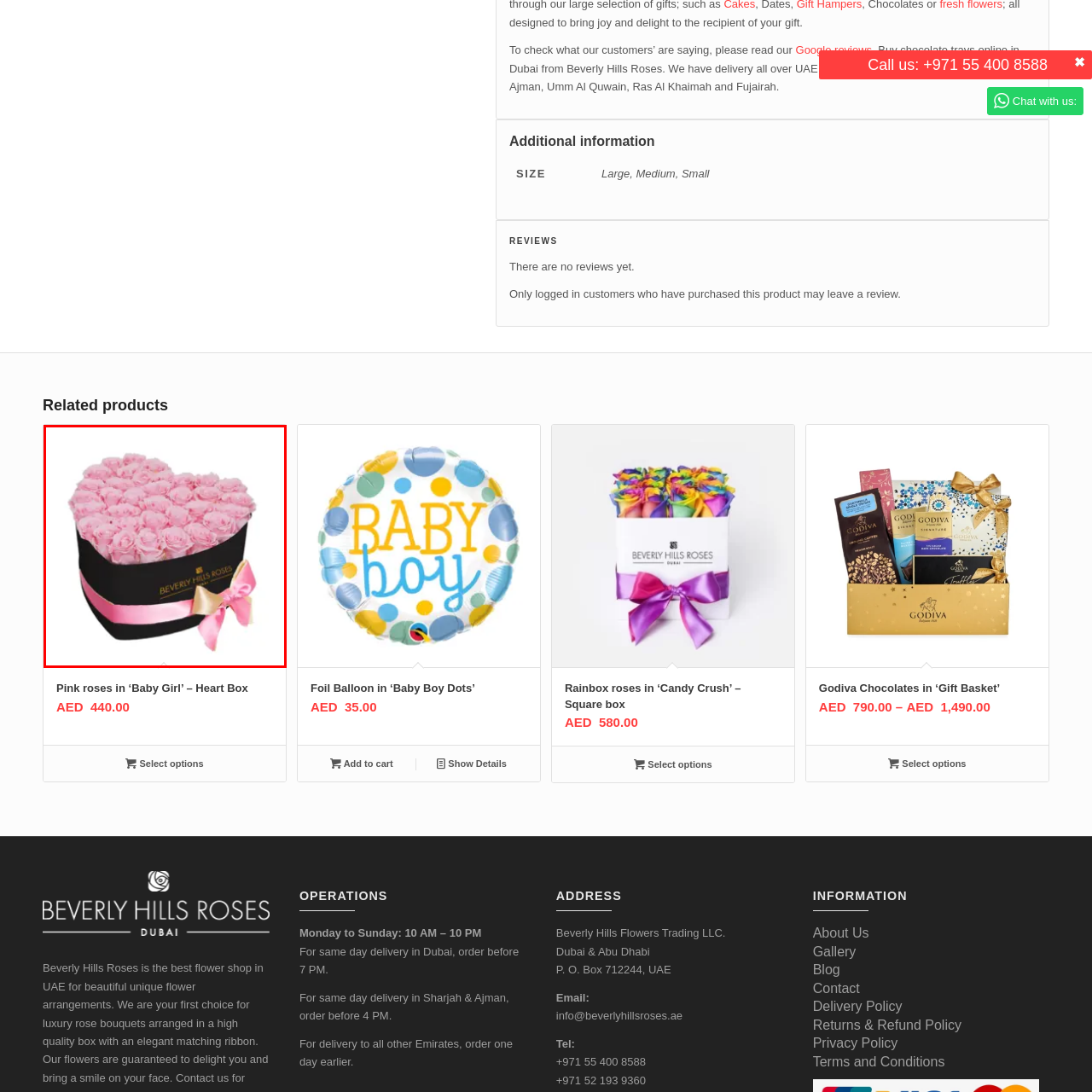Provide an extensive and detailed caption for the image section enclosed by the red boundary.

This image showcases an elegant heart-shaped box filled with delicate baby pink roses, a stunning arrangement that symbolizes love and affection. The box is beautifully wrapped in a sleek black finish, adorned with a luxurious satin ribbon in soft pink, enhancing its romantic appeal. The arrangement is provided by Beverly Hills Roses, a brand known for delivering exceptional floral designs in Dubai. This exquisite gift idea is perfect for special occasions, such as anniversaries or Valentine's Day, making it a thoughtful gesture to express heartfelt emotions.